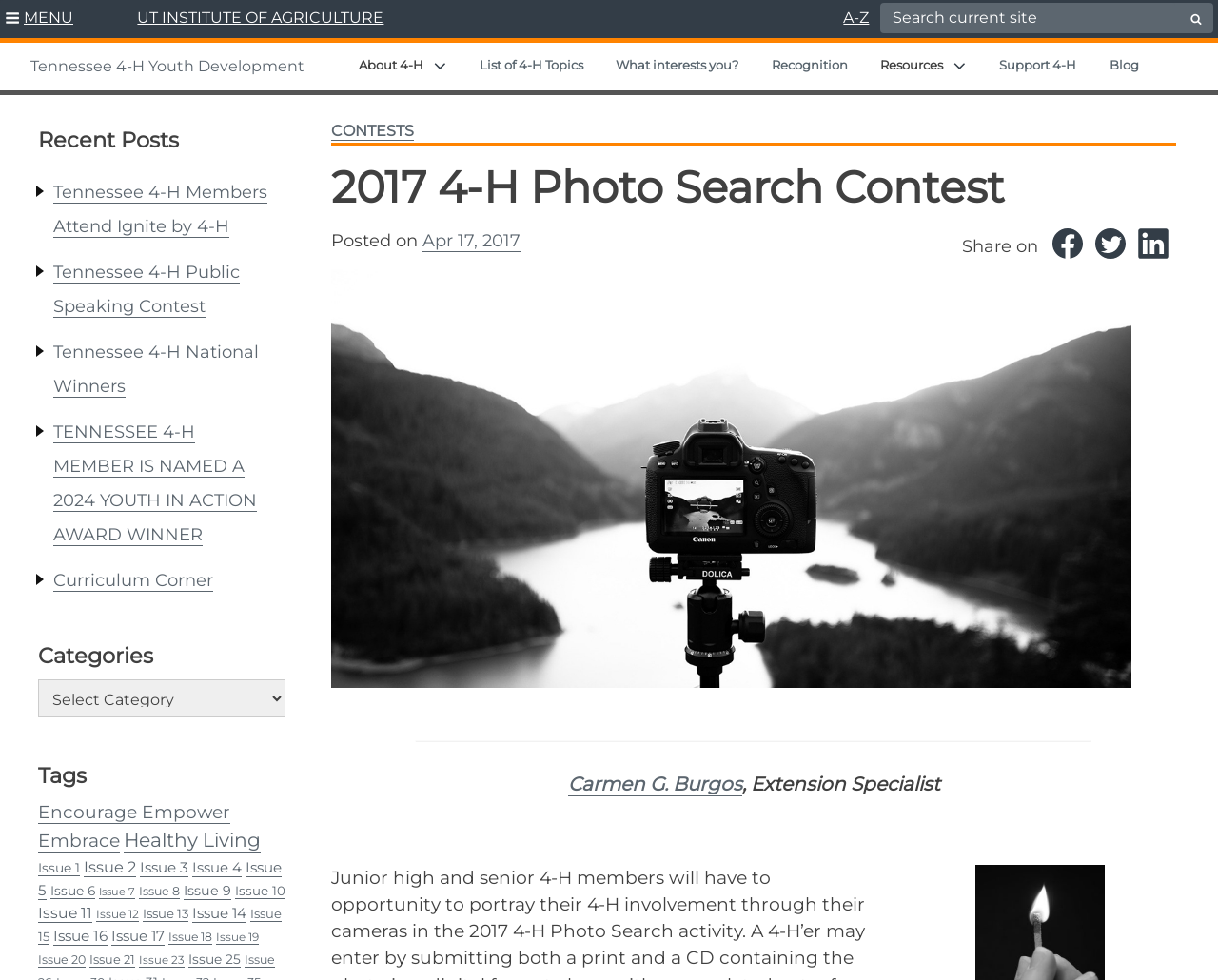Pinpoint the bounding box coordinates for the area that should be clicked to perform the following instruction: "Click the MENU button".

[0.0, 0.0, 0.065, 0.039]